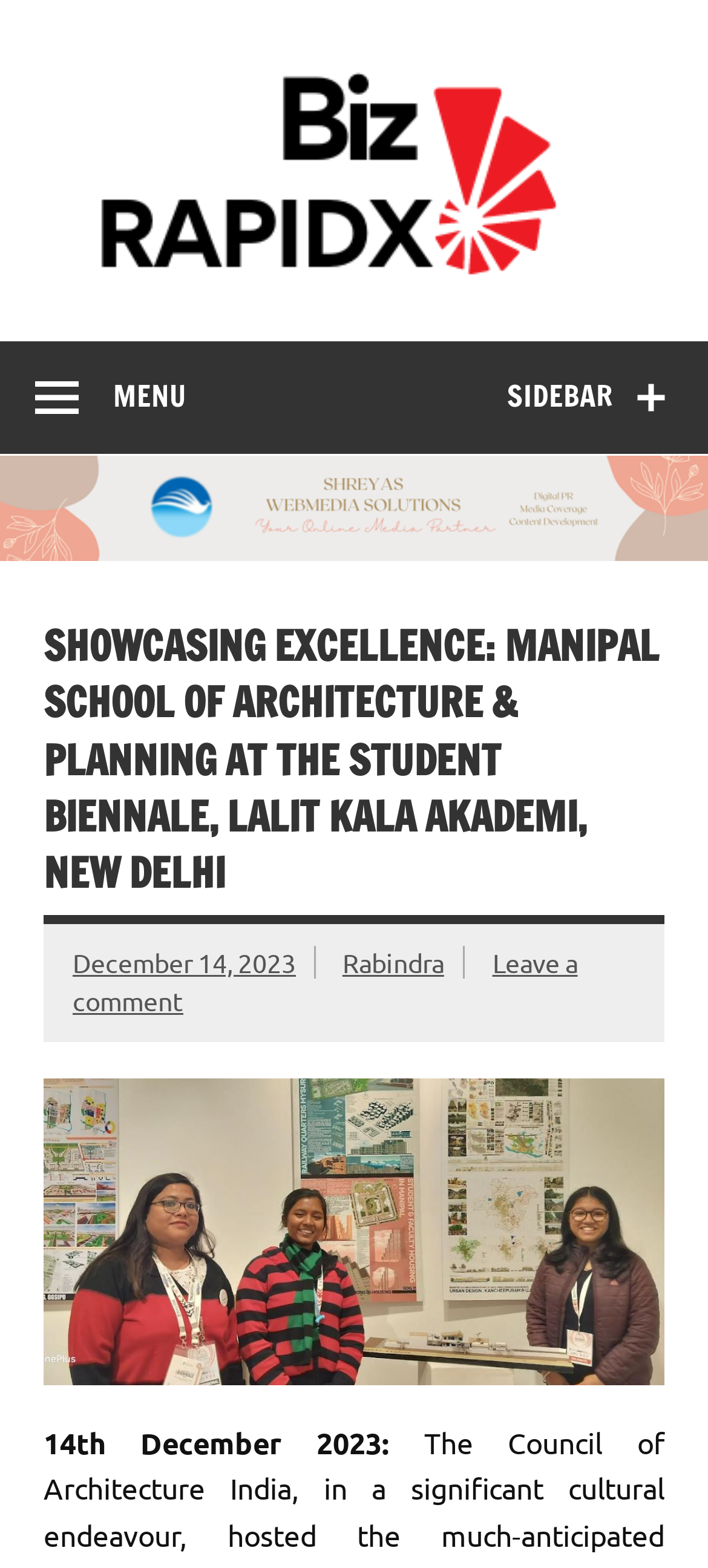Answer the following query concisely with a single word or phrase:
What is the name of the school featured in the article?

Manipal School of Architecture & Planning